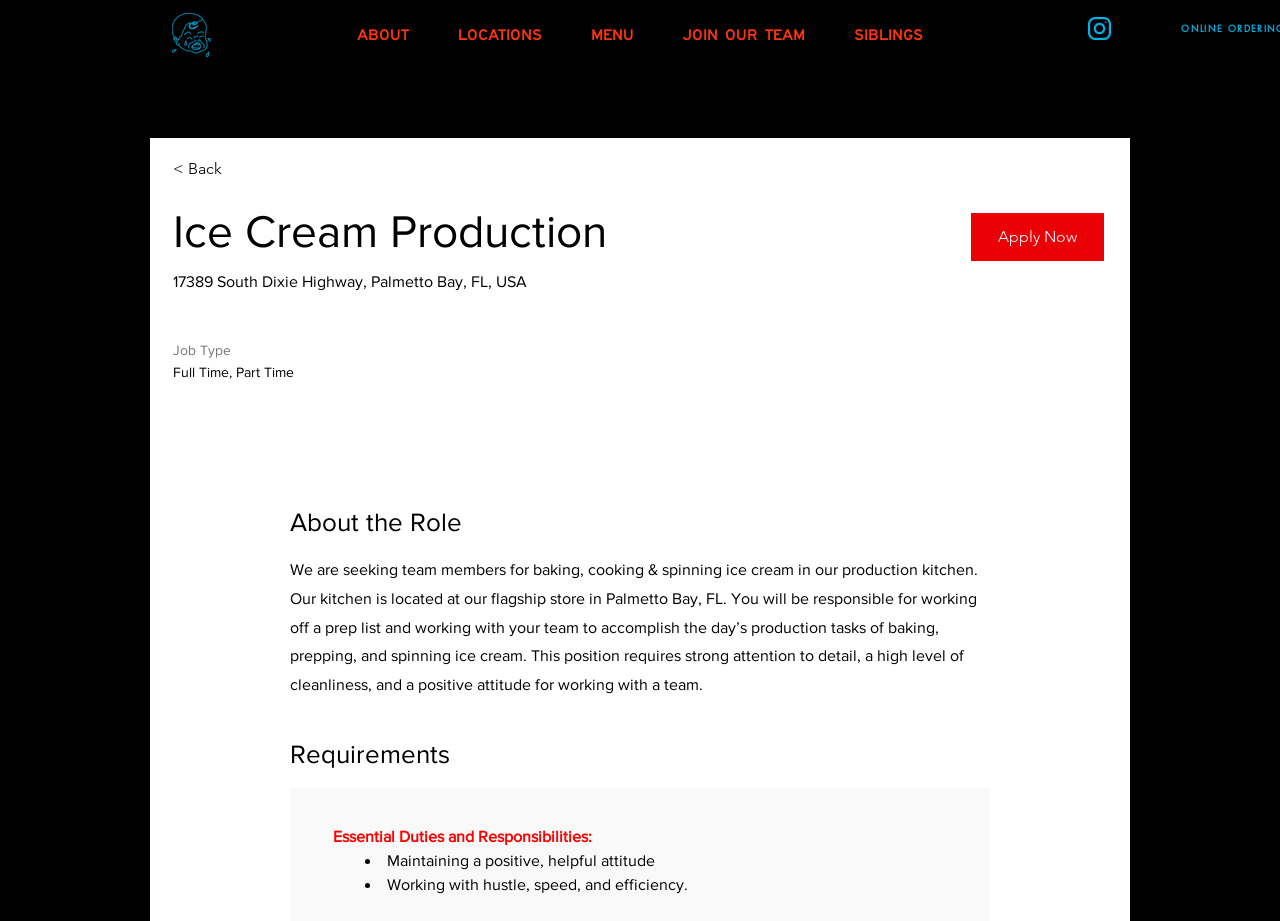Pinpoint the bounding box coordinates of the element you need to click to execute the following instruction: "Check the Instagram page". The bounding box should be represented by four float numbers between 0 and 1, in the format [left, top, right, bottom].

[0.85, 0.018, 0.868, 0.043]